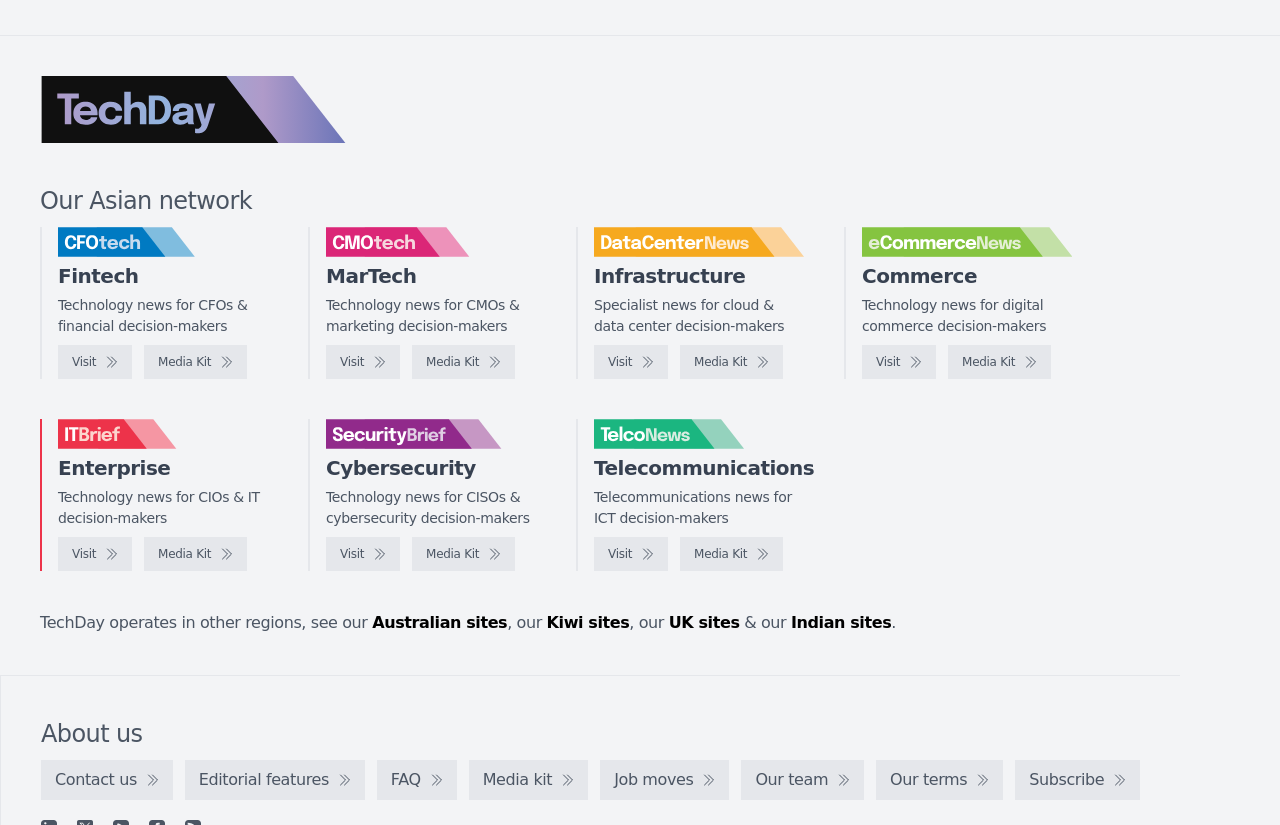Specify the bounding box coordinates for the region that must be clicked to perform the given instruction: "Go to IT Brief".

[0.045, 0.651, 0.103, 0.692]